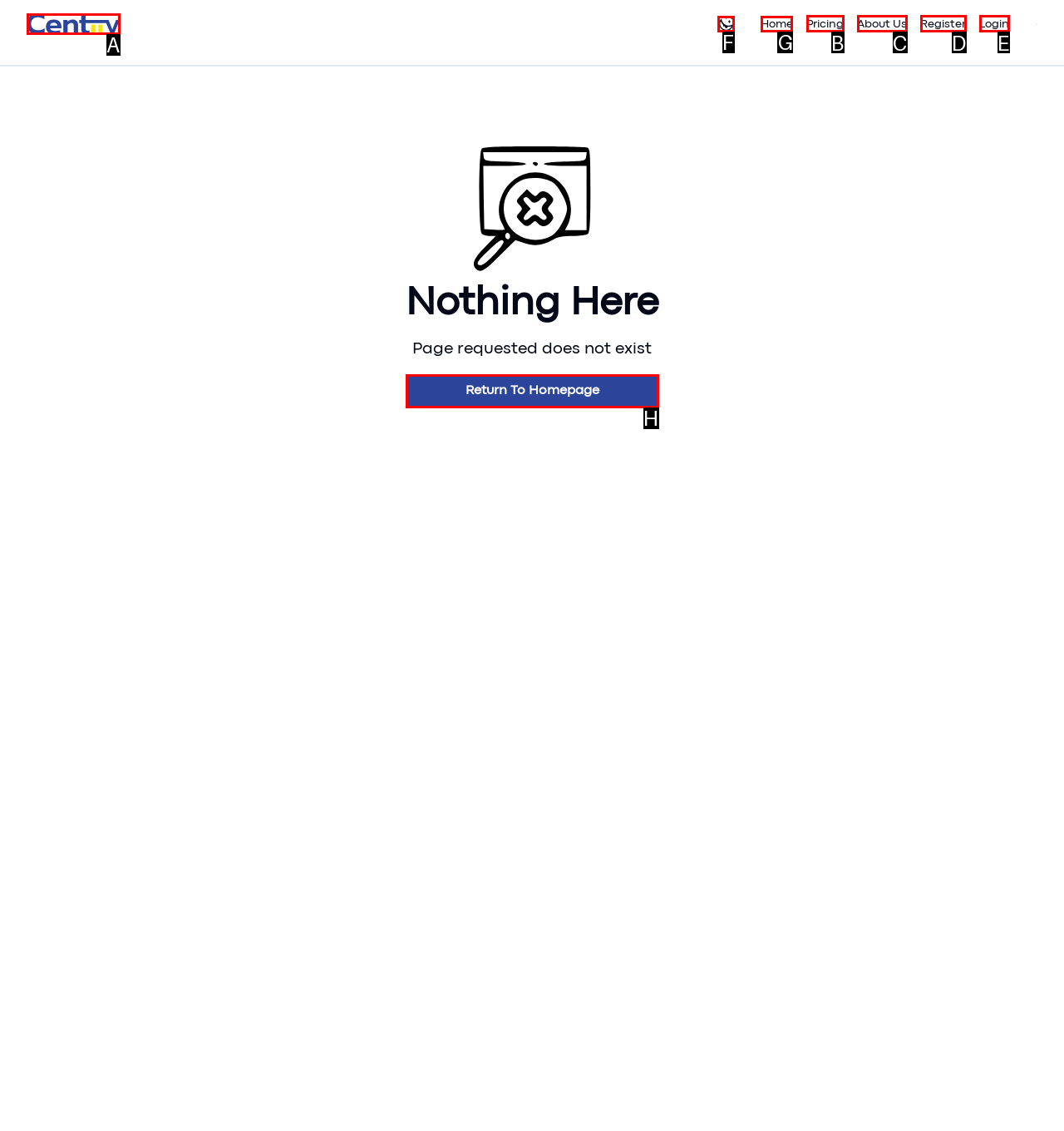Identify the HTML element you need to click to achieve the task: go to the Home page. Respond with the corresponding letter of the option.

G